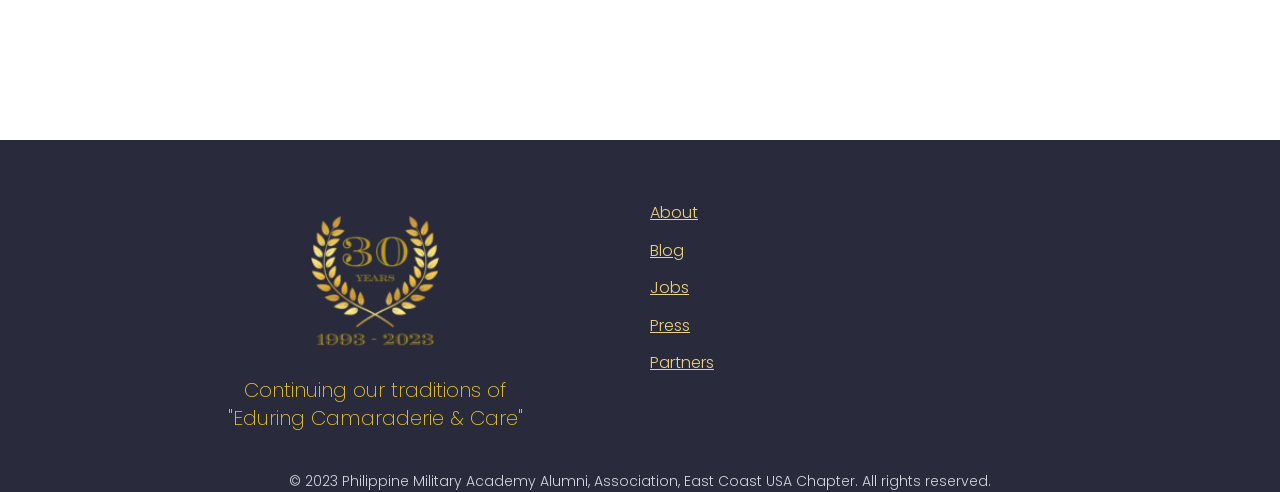What year is the copyright for?
Respond to the question with a single word or phrase according to the image.

2023